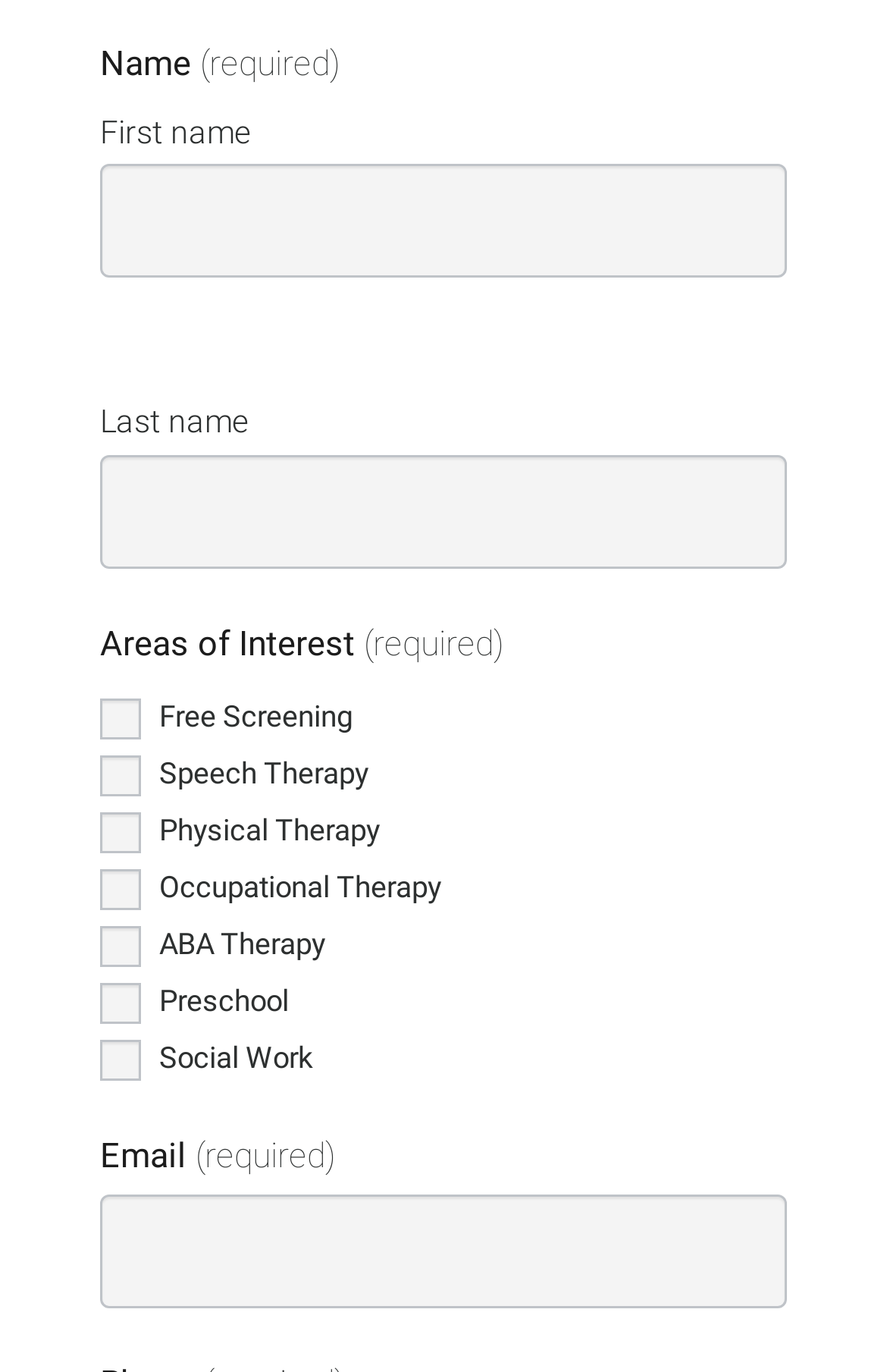Identify the bounding box coordinates for the element that needs to be clicked to fulfill this instruction: "Fill in the name". Provide the coordinates in the format of four float numbers between 0 and 1: [left, top, right, bottom].

[0.113, 0.12, 0.887, 0.203]